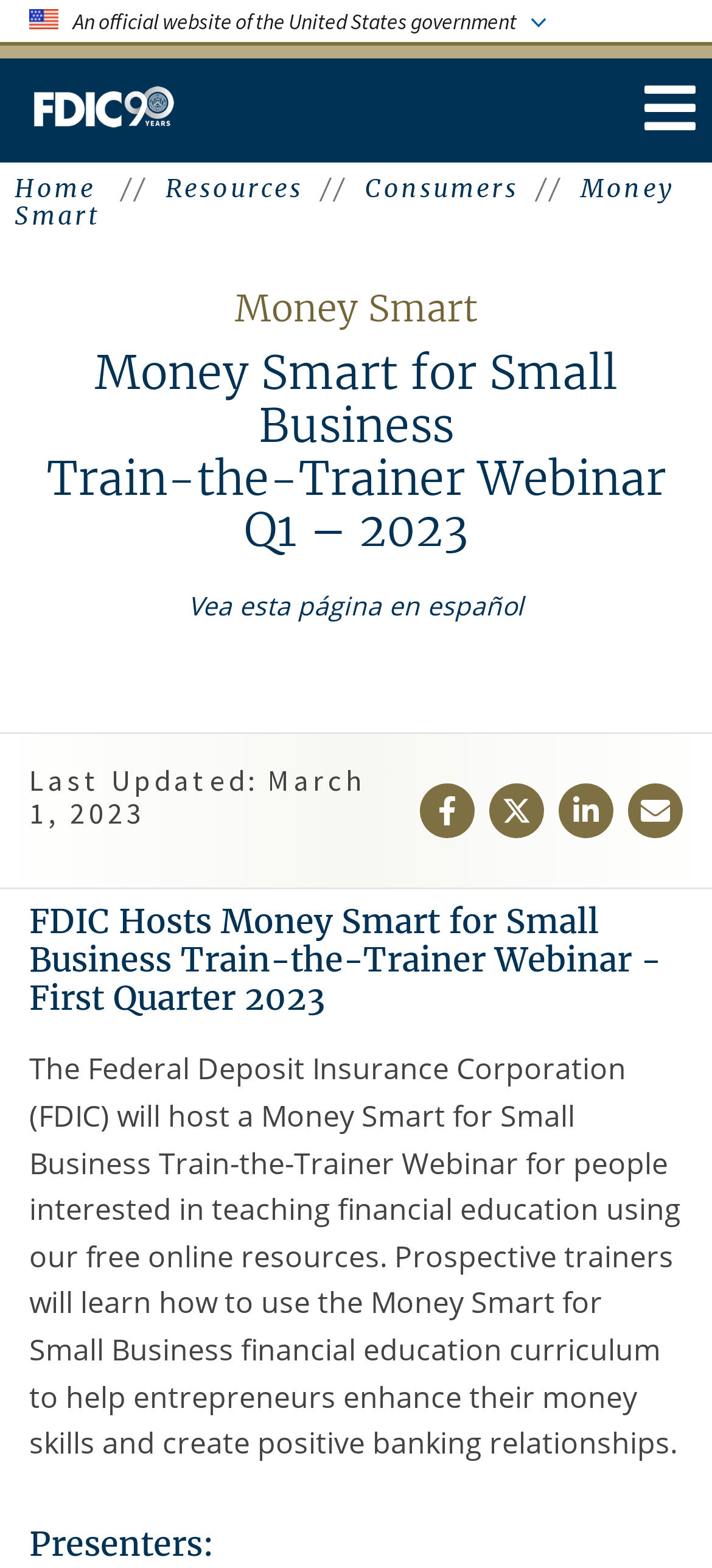How many social media platforms are available to share the webpage?
Please answer the question with a single word or phrase, referencing the image.

3